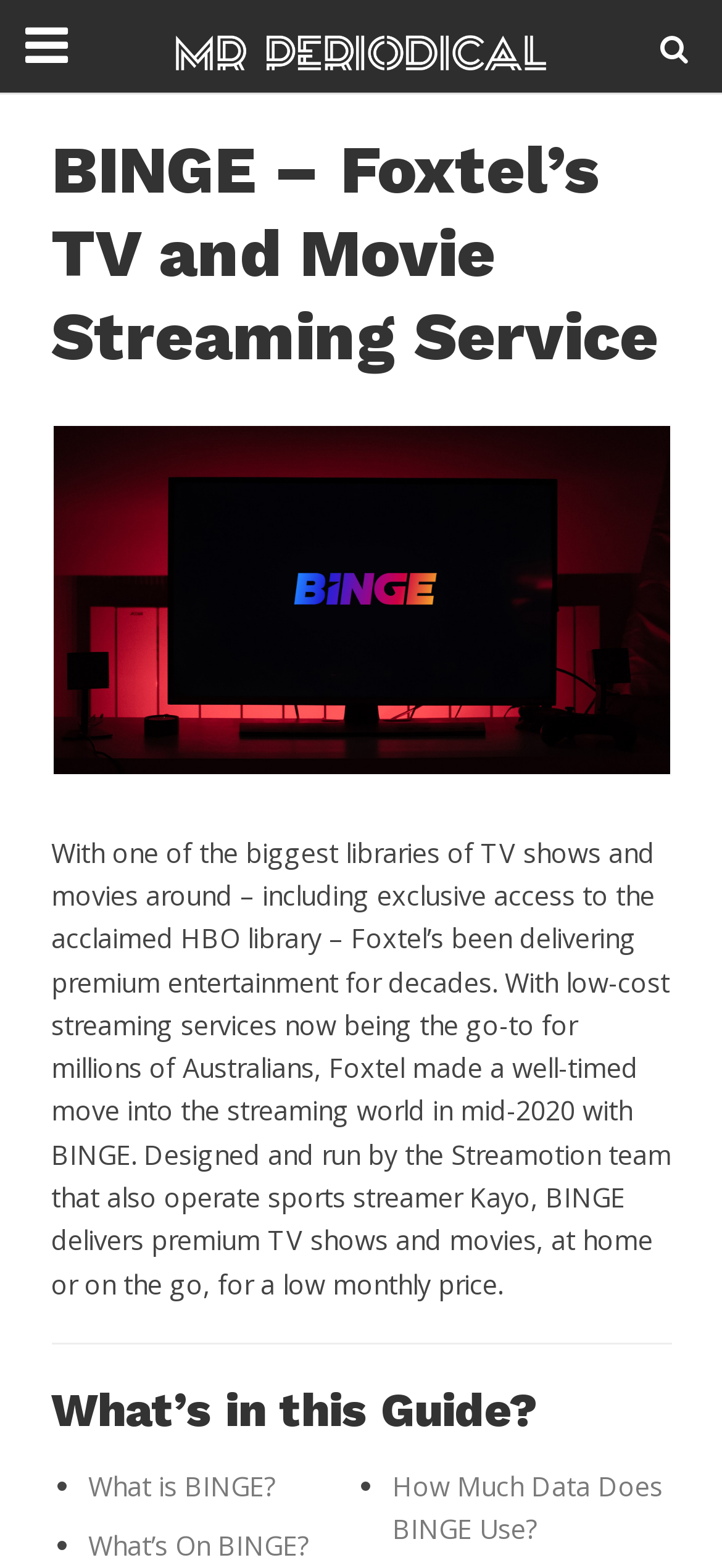What is the name of the TV and movie streaming service?
Please ensure your answer to the question is detailed and covers all necessary aspects.

I found the answer by looking at the heading 'BINGE – Foxtel’s TV and Movie Streaming Service' which is a prominent element on the webpage, indicating that BINGE is the main topic of the webpage.